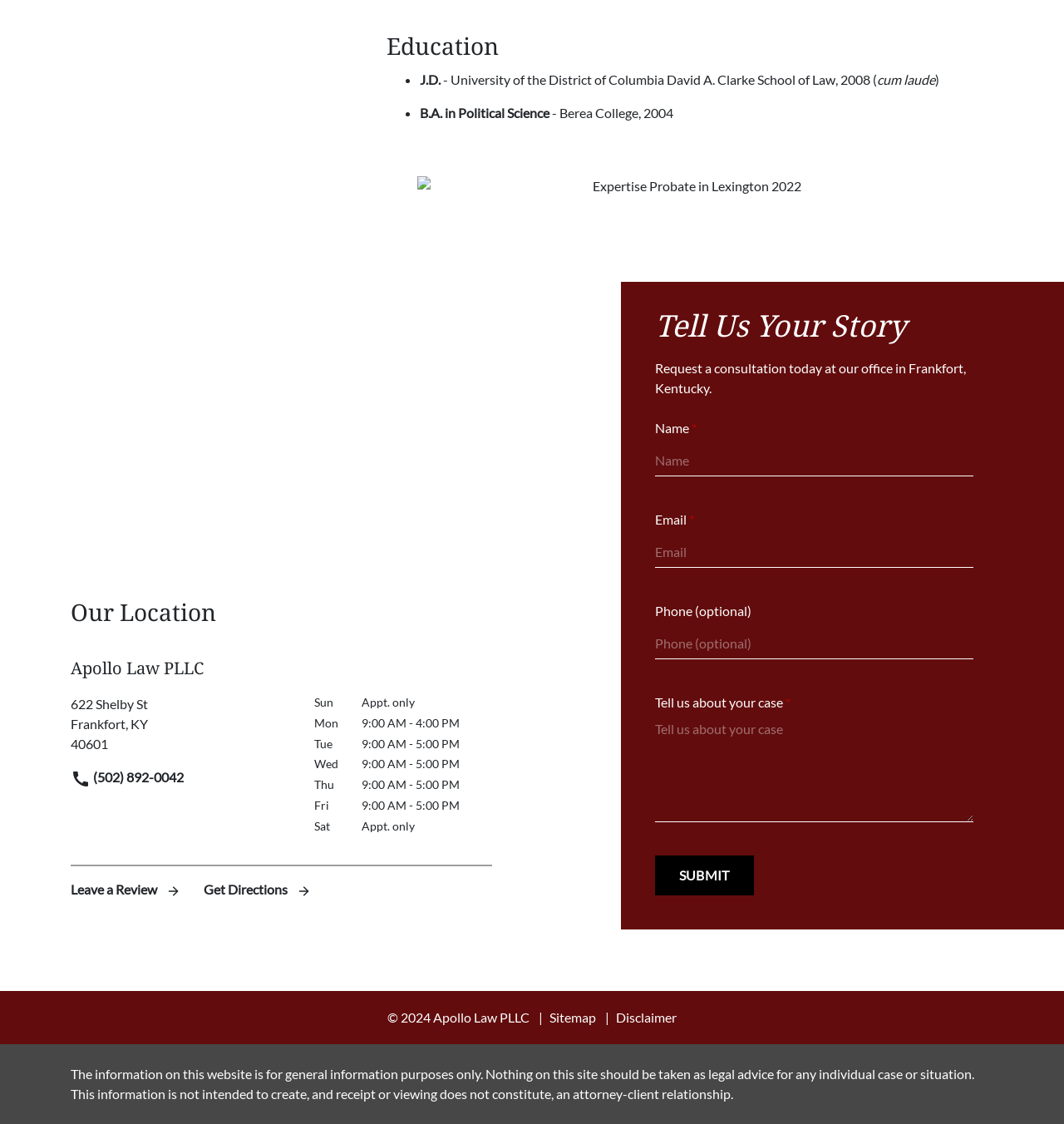Provide the bounding box coordinates of the section that needs to be clicked to accomplish the following instruction: "Request a consultation."

[0.615, 0.761, 0.708, 0.797]